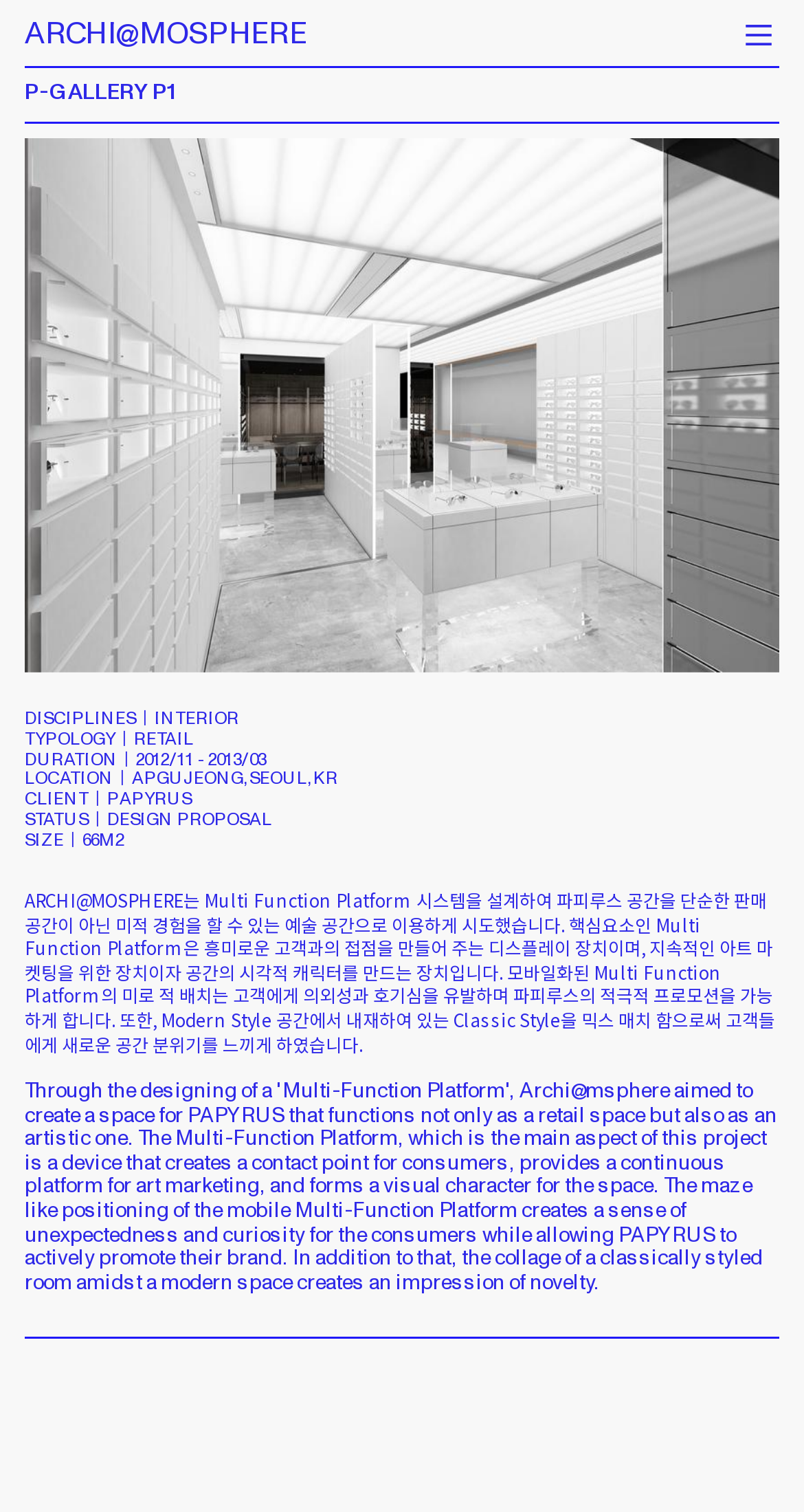What is the status of the project? Please answer the question using a single word or phrase based on the image.

DESIGN PROPOSAL